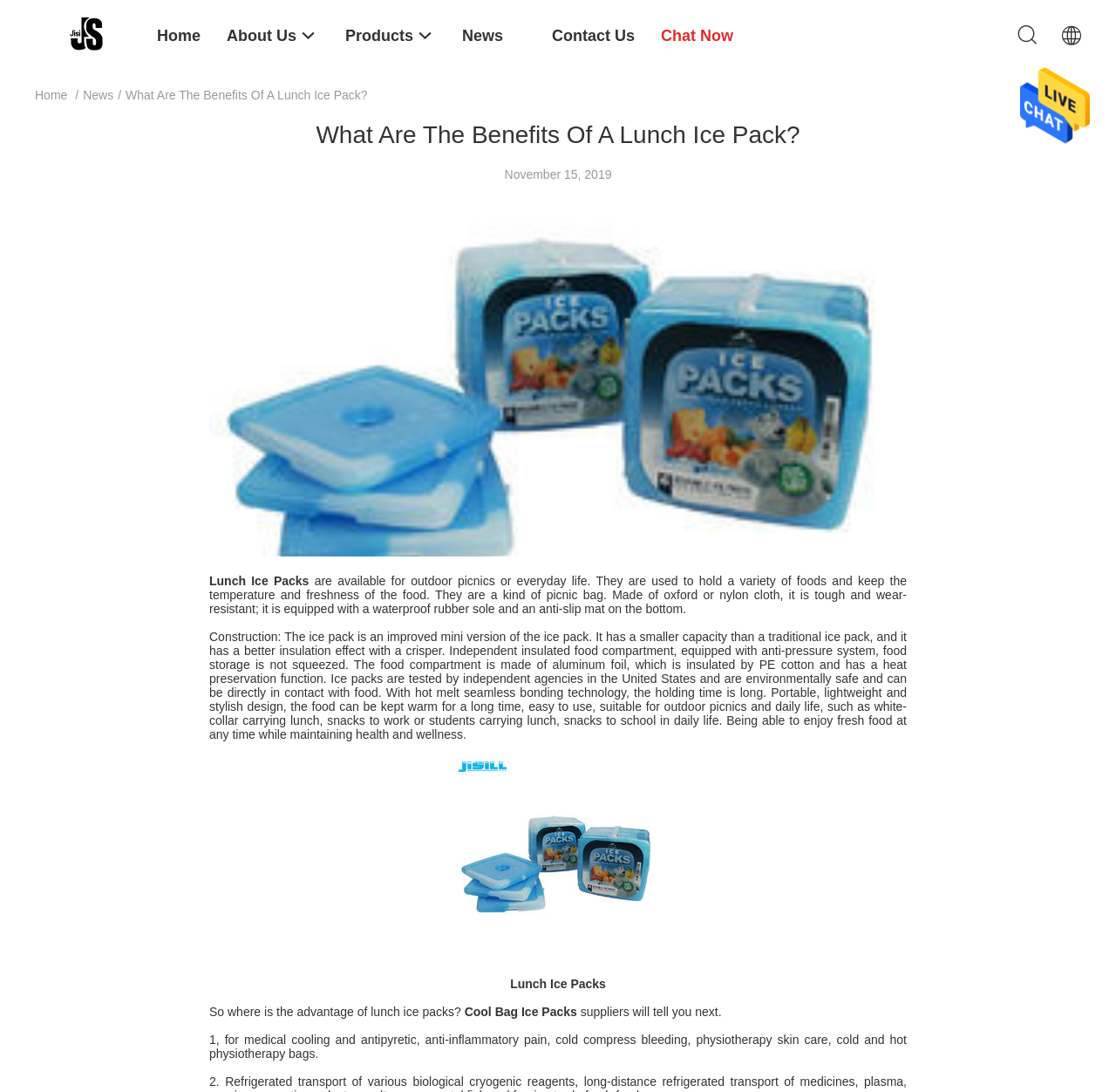Create a full and detailed caption for the entire webpage.

The webpage is about China Changzhou jisi cold chain technology Co.,ltd, a company that provides cold chain technology solutions. At the top right corner, there is a "Send Message" link accompanied by an image. Below it, the company's logo and name are displayed, along with an image.

The webpage has a navigation menu at the top, consisting of links to "Home", "About Us", "Products", "News", "Contact Us", and "Chat Now". Below the navigation menu, there is a secondary navigation menu with links to "Home" and "News", separated by a slash.

The main content of the webpage is an article titled "What Are The Benefits Of A Lunch Ice Pack?", which is also the title of the webpage. The article is divided into several sections. The first section provides an introduction to lunch ice packs, describing their purpose and features. Below the introduction, there is a link to "Latest company news about What Are The Benefits Of A Lunch Ice Pack?" accompanied by an image.

The next section describes the construction of lunch ice packs, highlighting their insulation effect, independent insulated food compartment, and anti-pressure system. This section is followed by a detailed description of the benefits of lunch ice packs, including their portability, lightweight design, and ability to keep food warm for a long time.

Below this section, there is an image of lunch ice packs, followed by a question "So where is the advantage of lunch ice packs?" and a link to "Cool Bag Ice Packs". The final section of the article lists the advantages of lunch ice packs, including their use in medical cooling and antipyretic, anti-inflammatory pain, cold compress bleeding, physiotherapy skin care, and cold and hot physiotherapy bags.